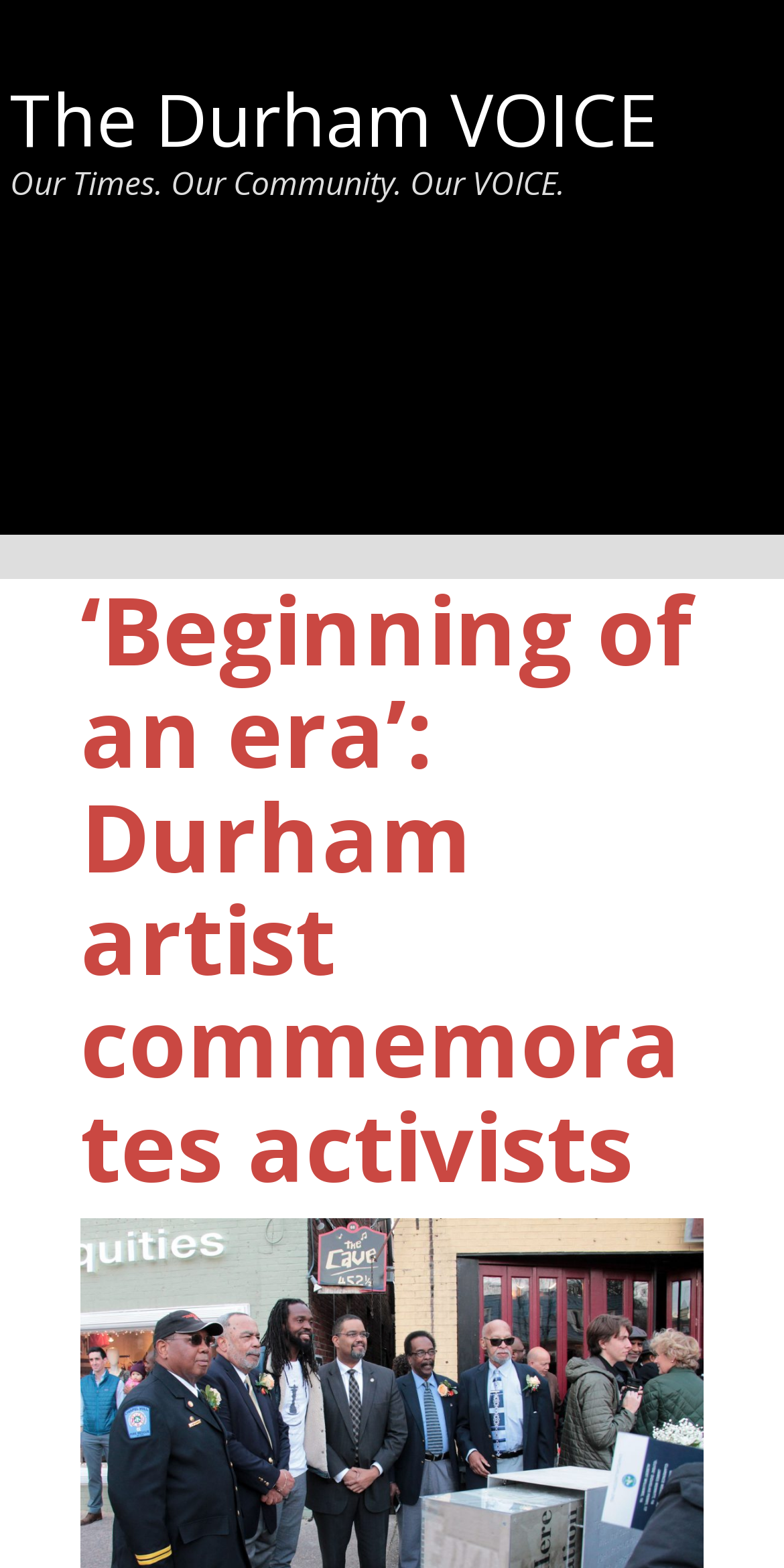From the webpage screenshot, predict the bounding box of the UI element that matches this description: "Toggle navigation".

[0.108, 0.205, 0.221, 0.249]